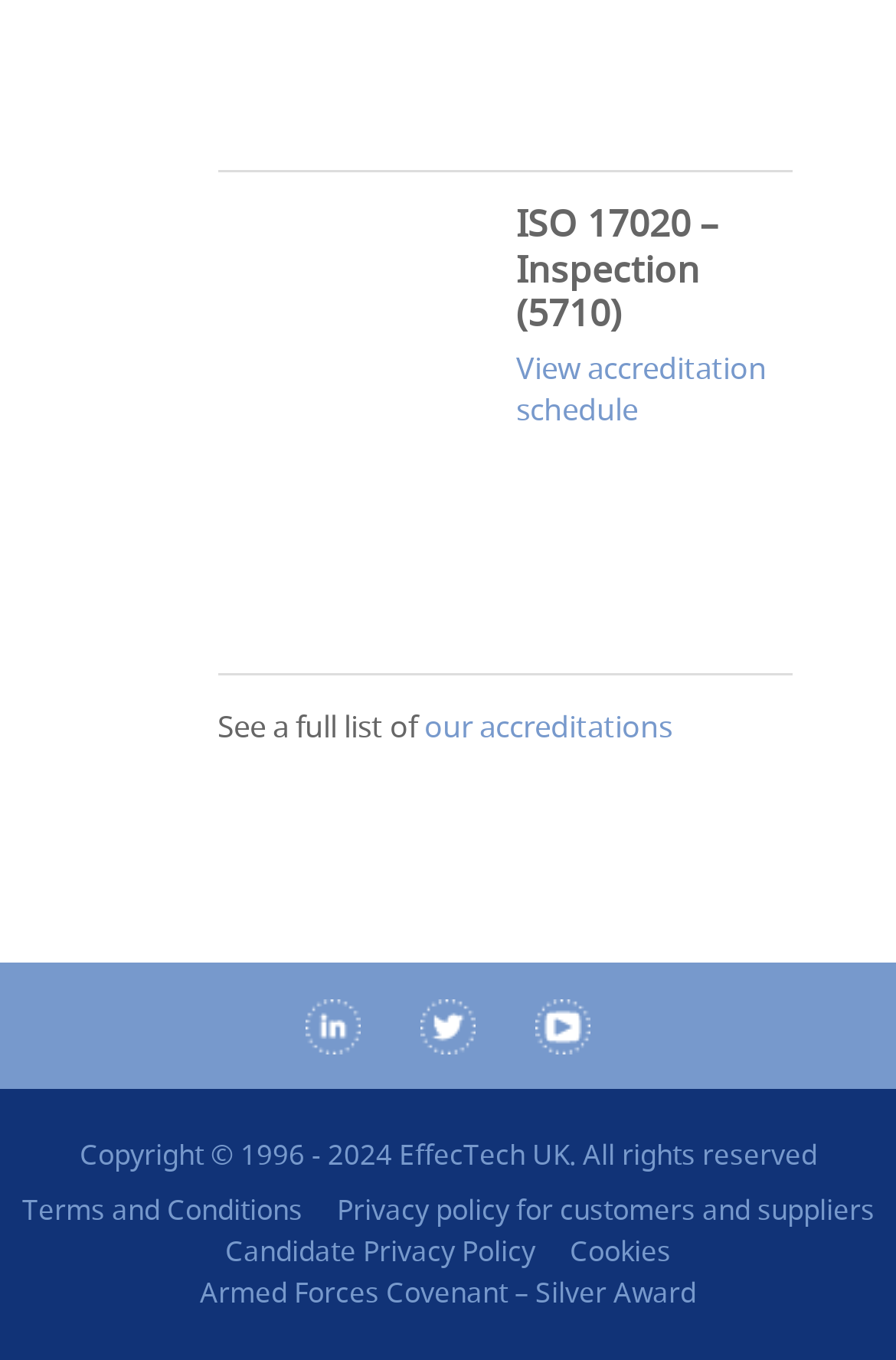Show me the bounding box coordinates of the clickable region to achieve the task as per the instruction: "Go to Terms and Conditions".

[0.024, 0.874, 0.337, 0.903]